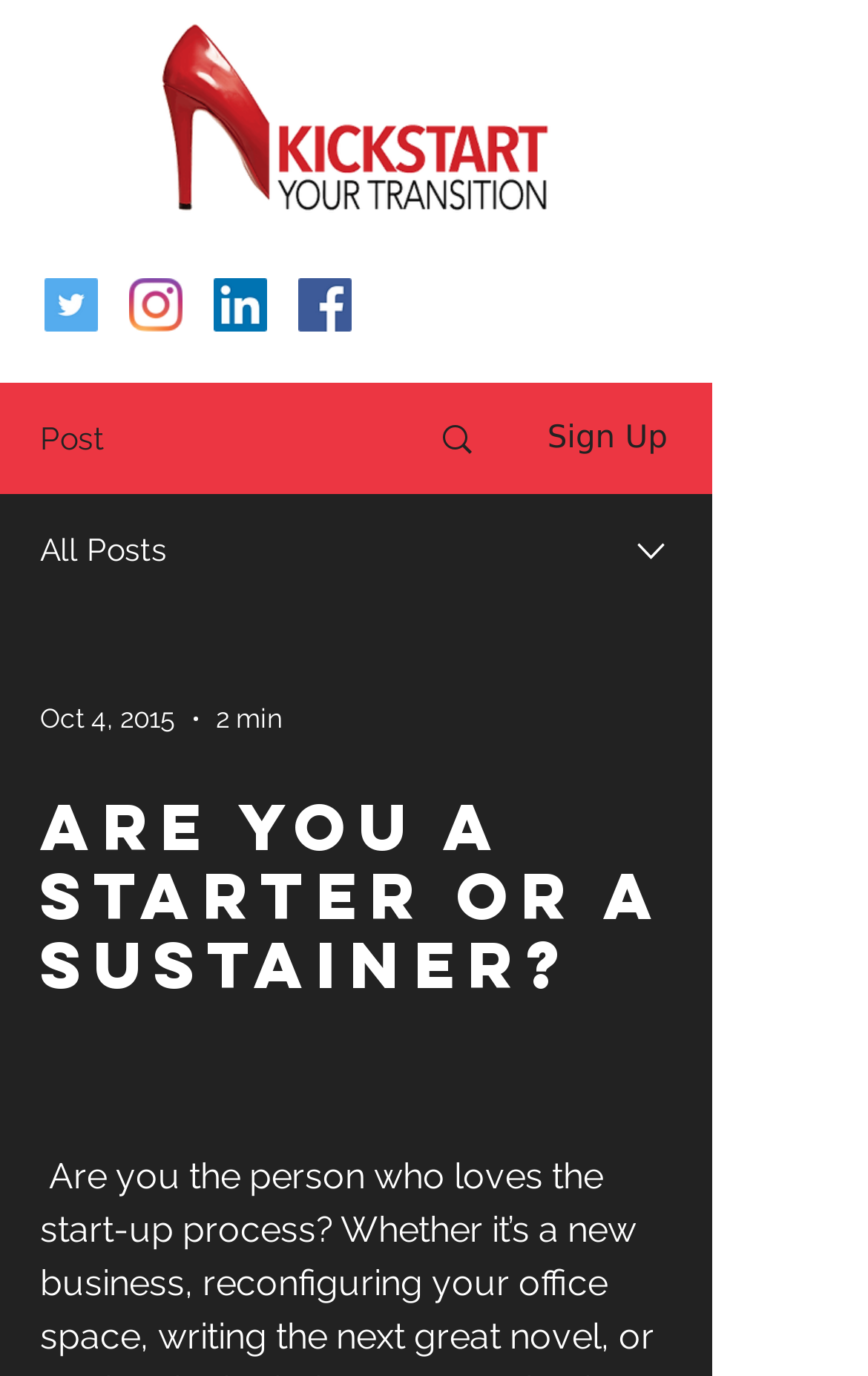Kindly determine the bounding box coordinates for the area that needs to be clicked to execute this instruction: "Sign Up".

[0.63, 0.306, 0.769, 0.332]